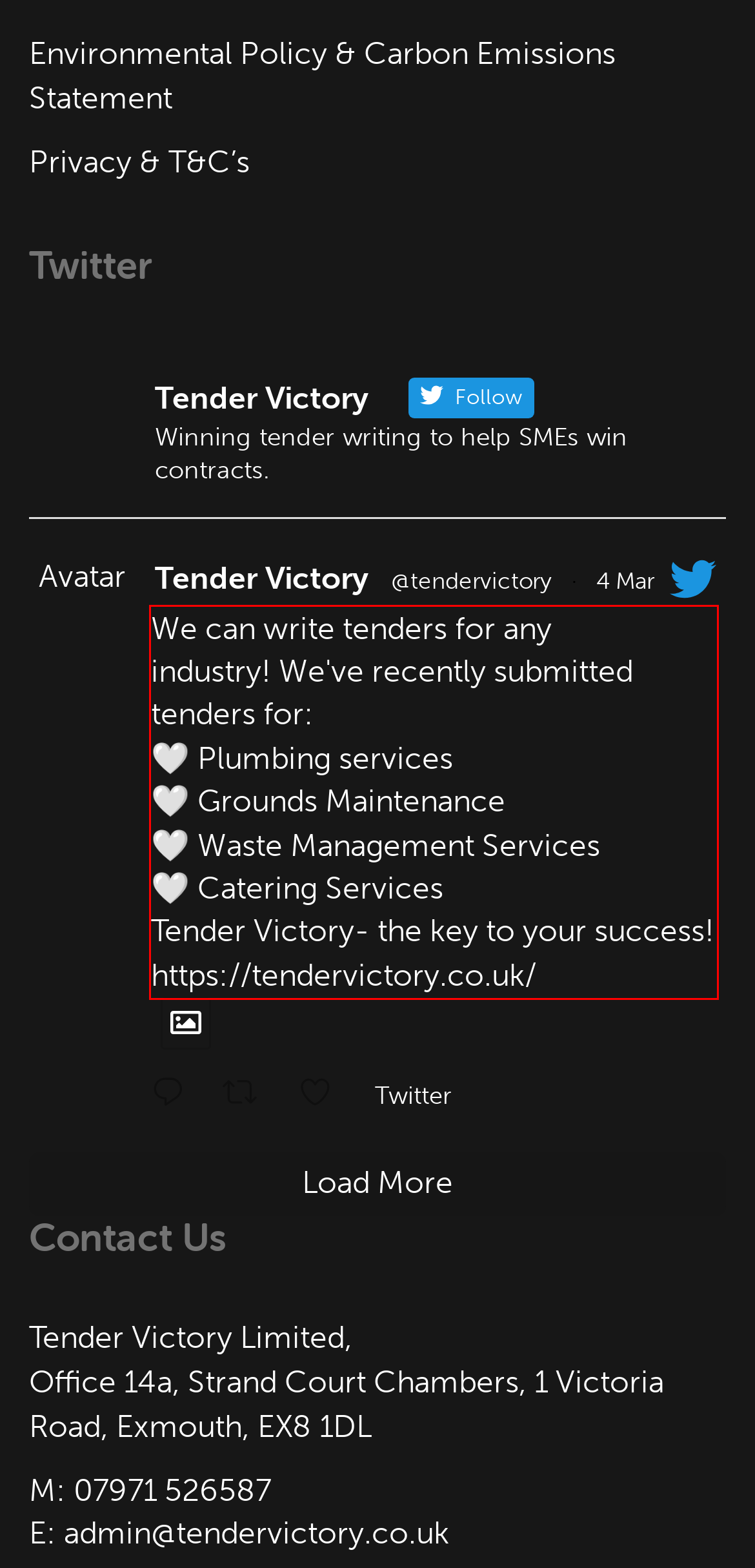Review the screenshot of the webpage and recognize the text inside the red rectangle bounding box. Provide the extracted text content.

We can write tenders for any industry! We've recently submitted tenders for: 🤍 Plumbing services 🤍 Grounds Maintenance 🤍 Waste Management Services 🤍 Catering Services Tender Victory- the key to your success! https://tendervictory.co.uk/